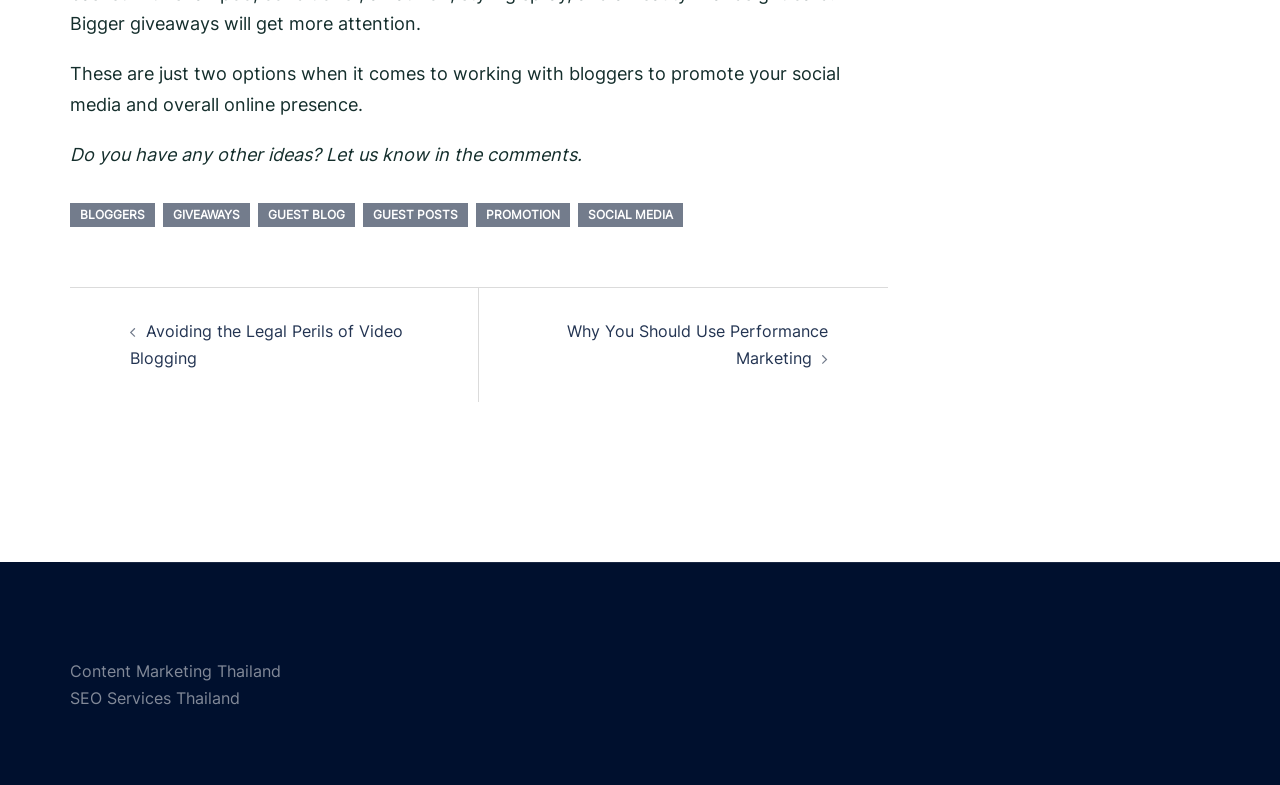Determine the bounding box coordinates for the region that must be clicked to execute the following instruction: "Click on SOCIAL MEDIA".

[0.452, 0.259, 0.534, 0.289]